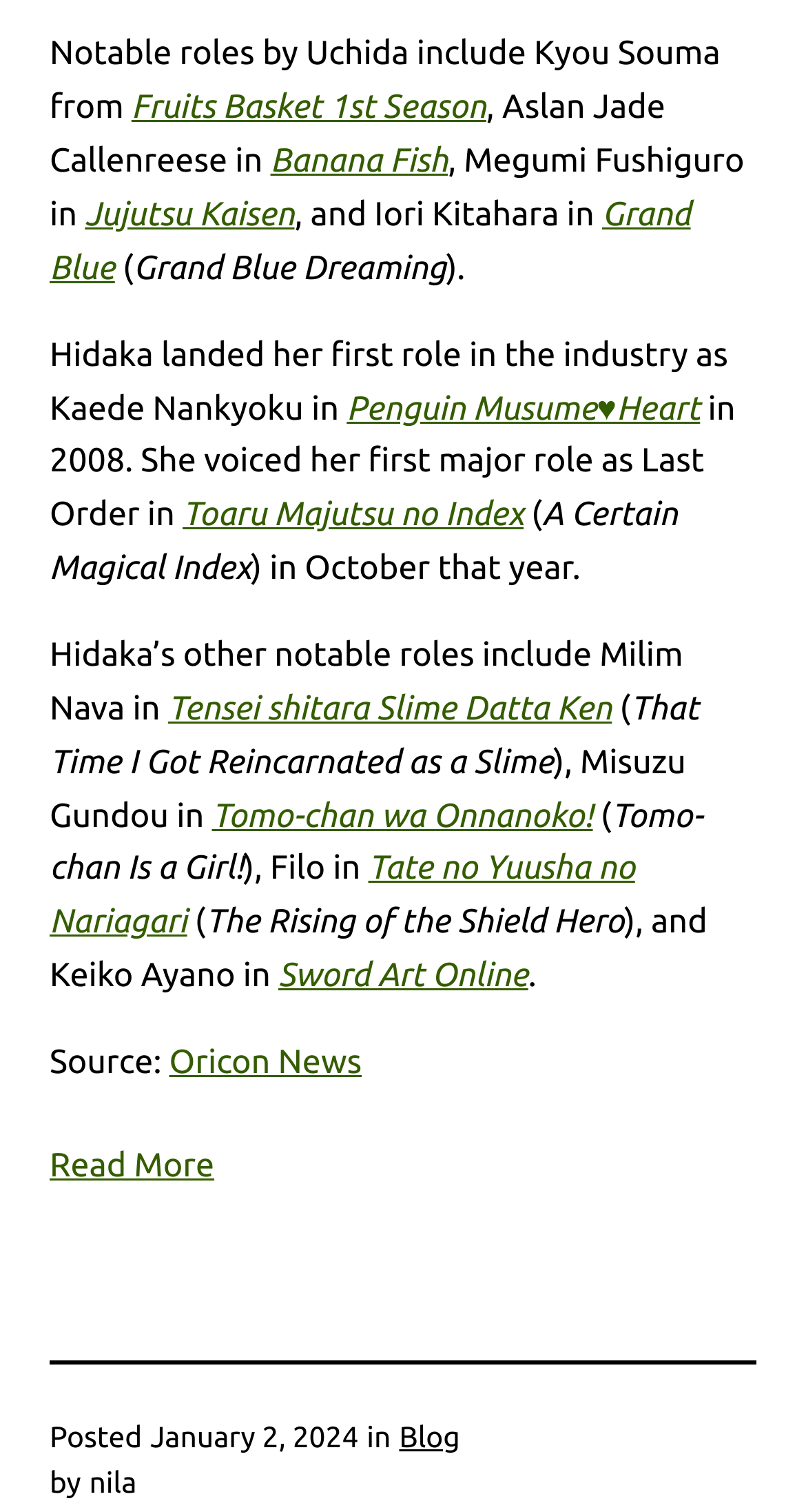Give a succinct answer to this question in a single word or phrase: 
What is the source of the information?

Oricon News